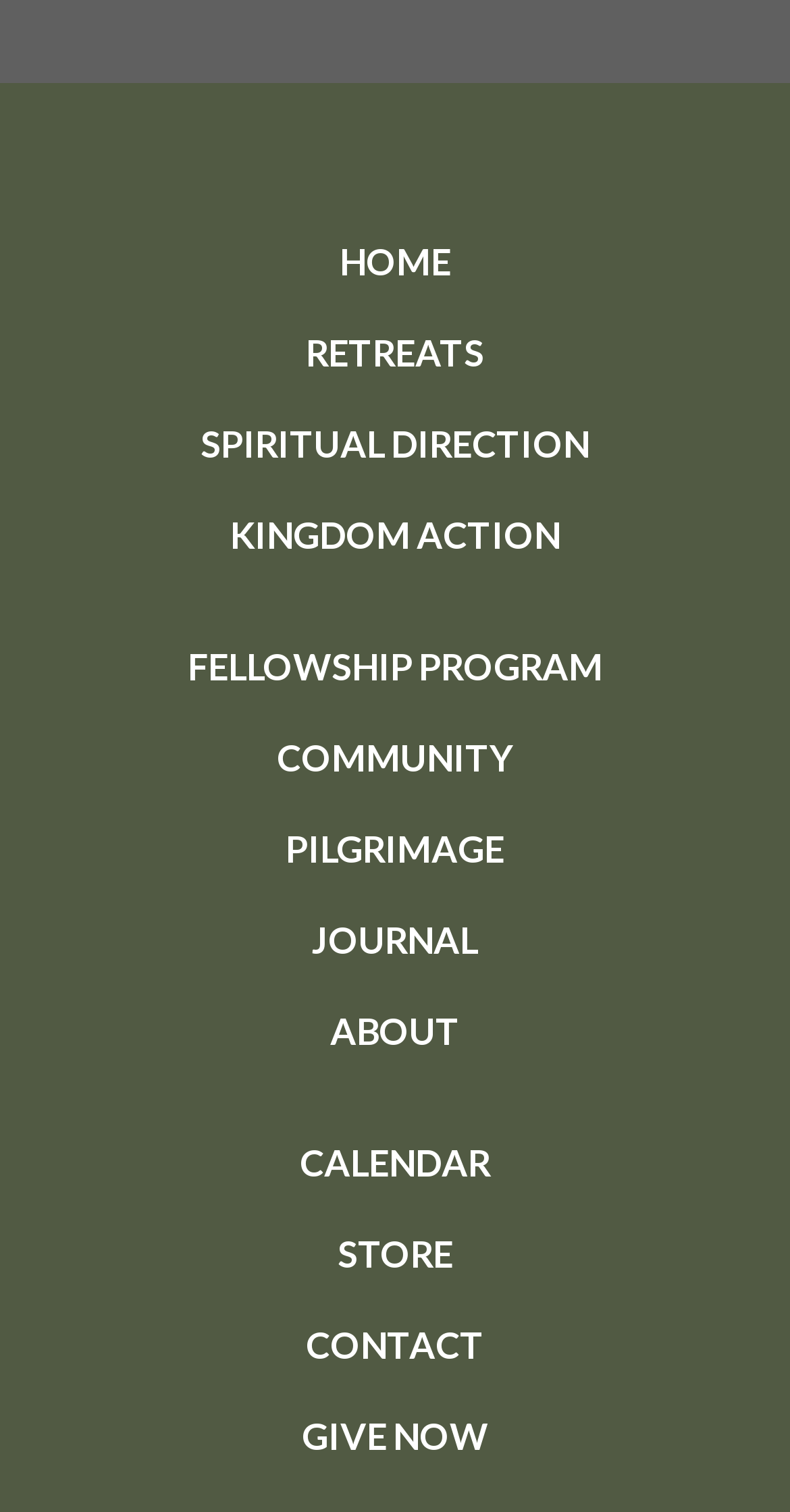Please answer the following question using a single word or phrase: Can users find a calendar on the website?

Yes